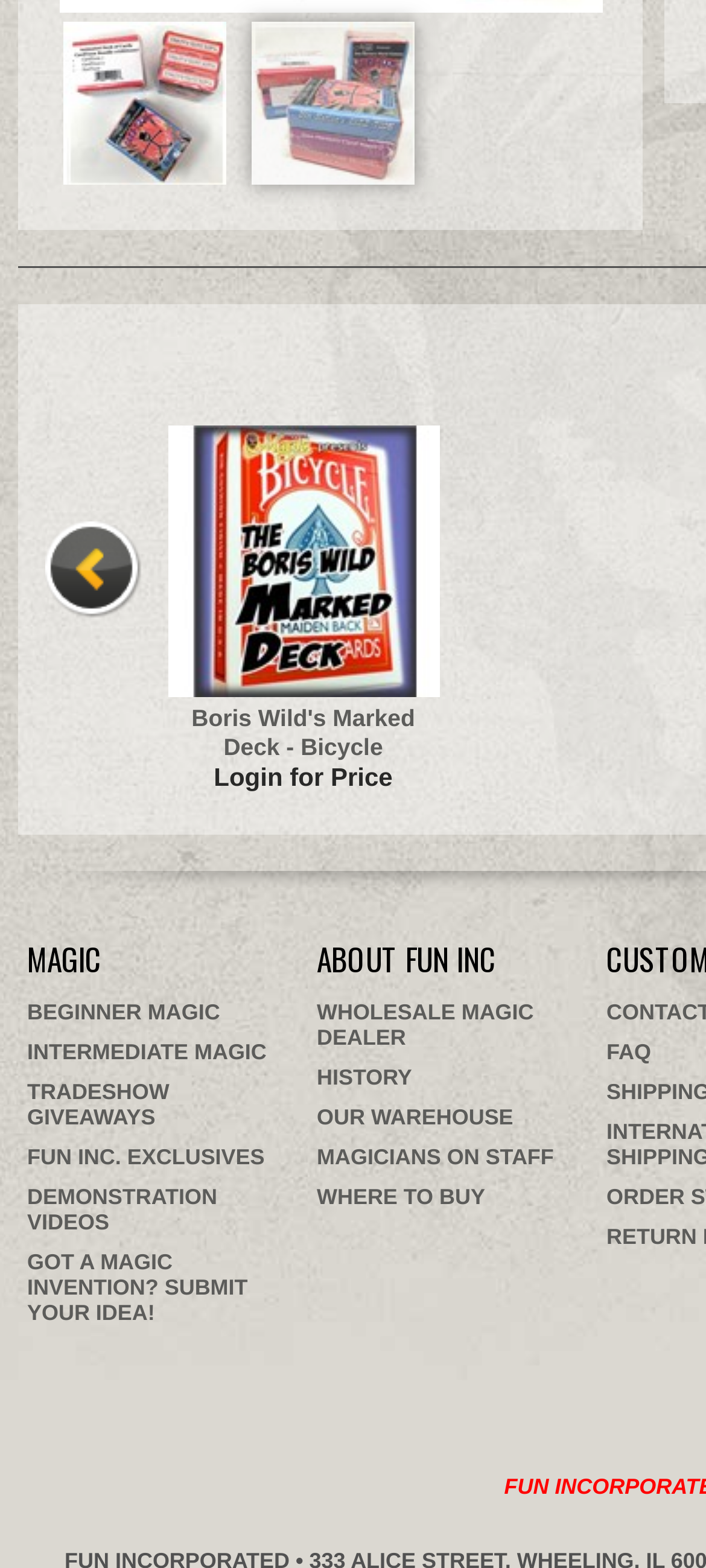Find the bounding box coordinates of the element you need to click on to perform this action: 'View Boris Wild's Marked Deck - Bicycle'. The coordinates should be represented by four float values between 0 and 1, in the format [left, top, right, bottom].

[0.231, 0.271, 0.628, 0.505]